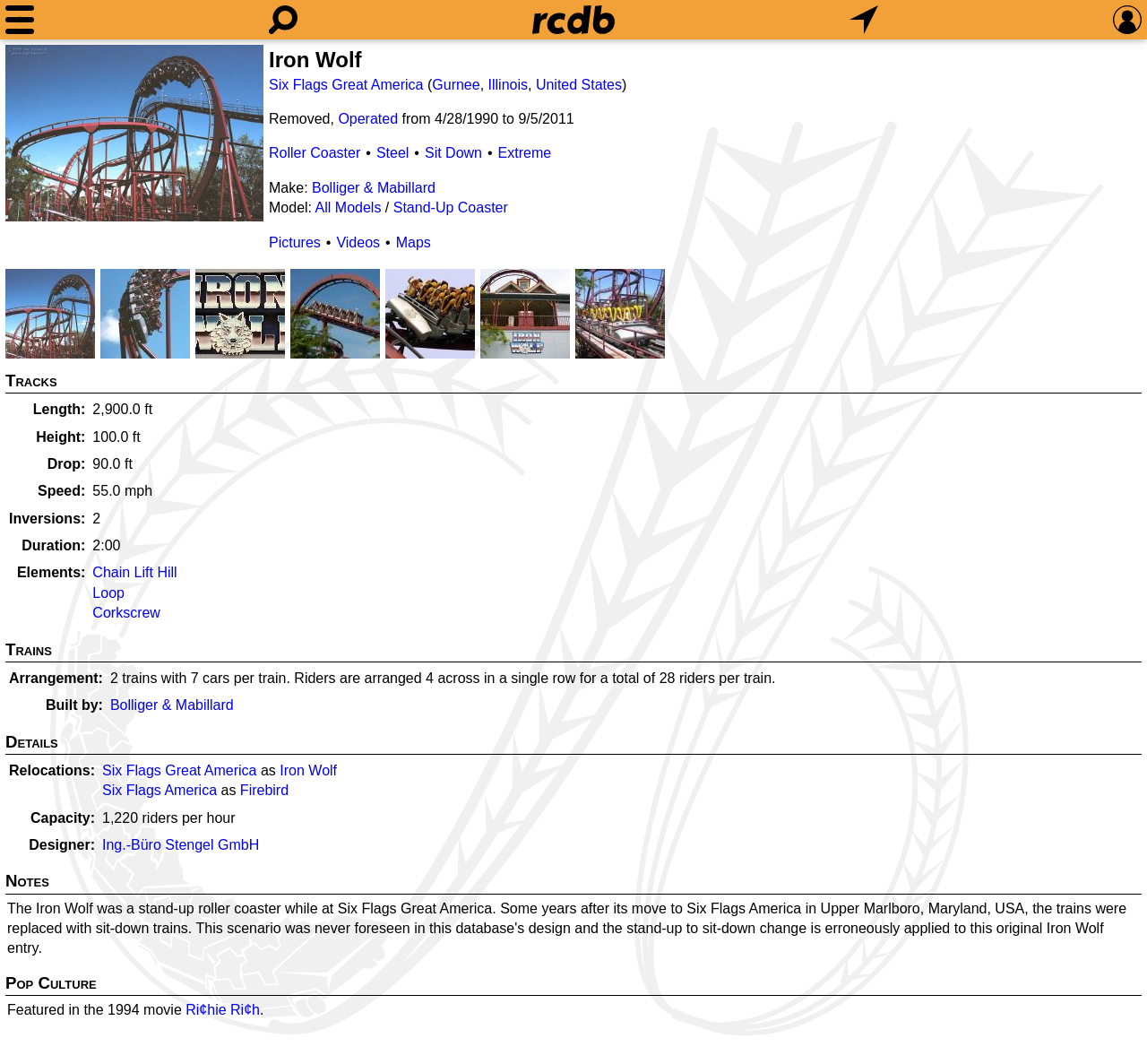Using the provided element description: "Join Us", identify the bounding box coordinates. The coordinates should be four floats between 0 and 1 in the order [left, top, right, bottom].

None